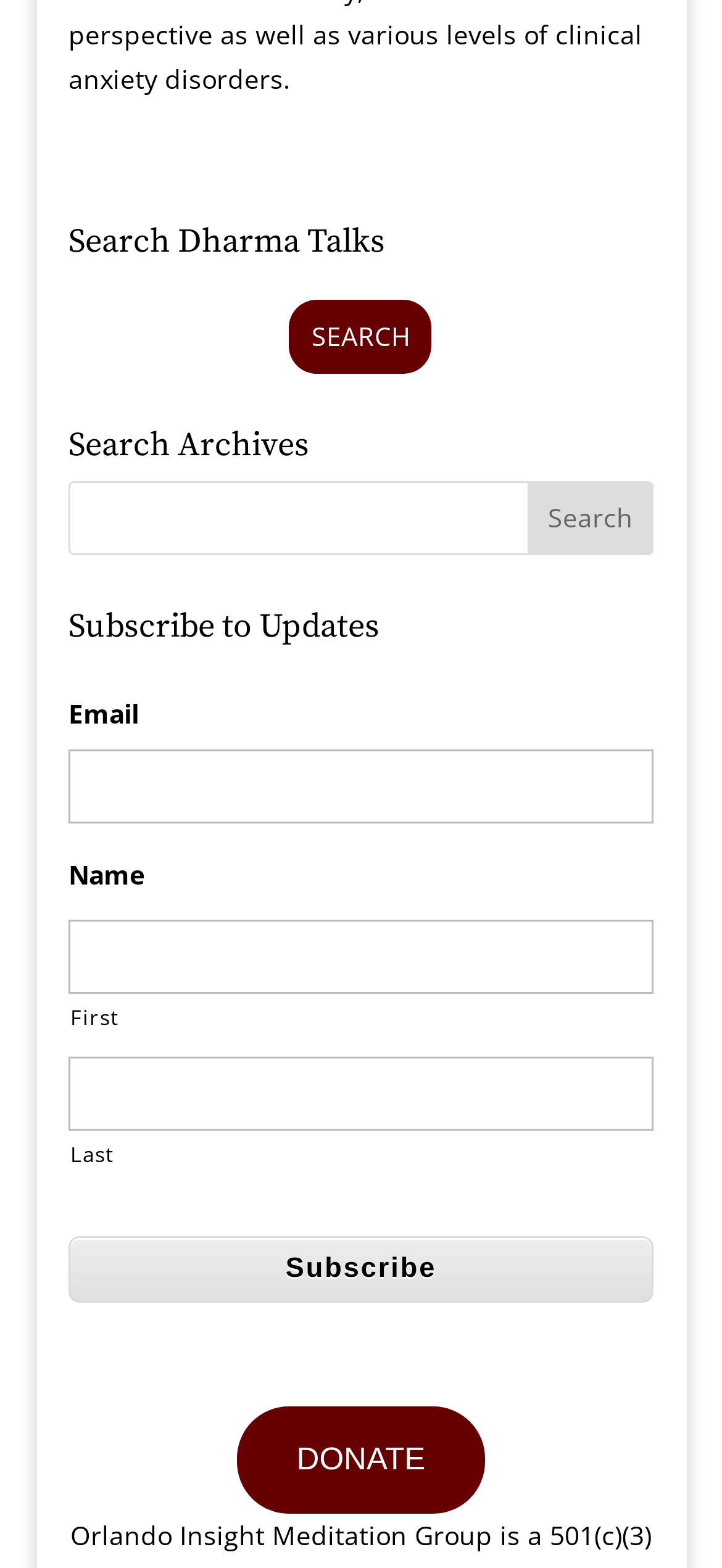What is the purpose of the button at the bottom?
Look at the image and respond with a single word or a short phrase.

Subscribe